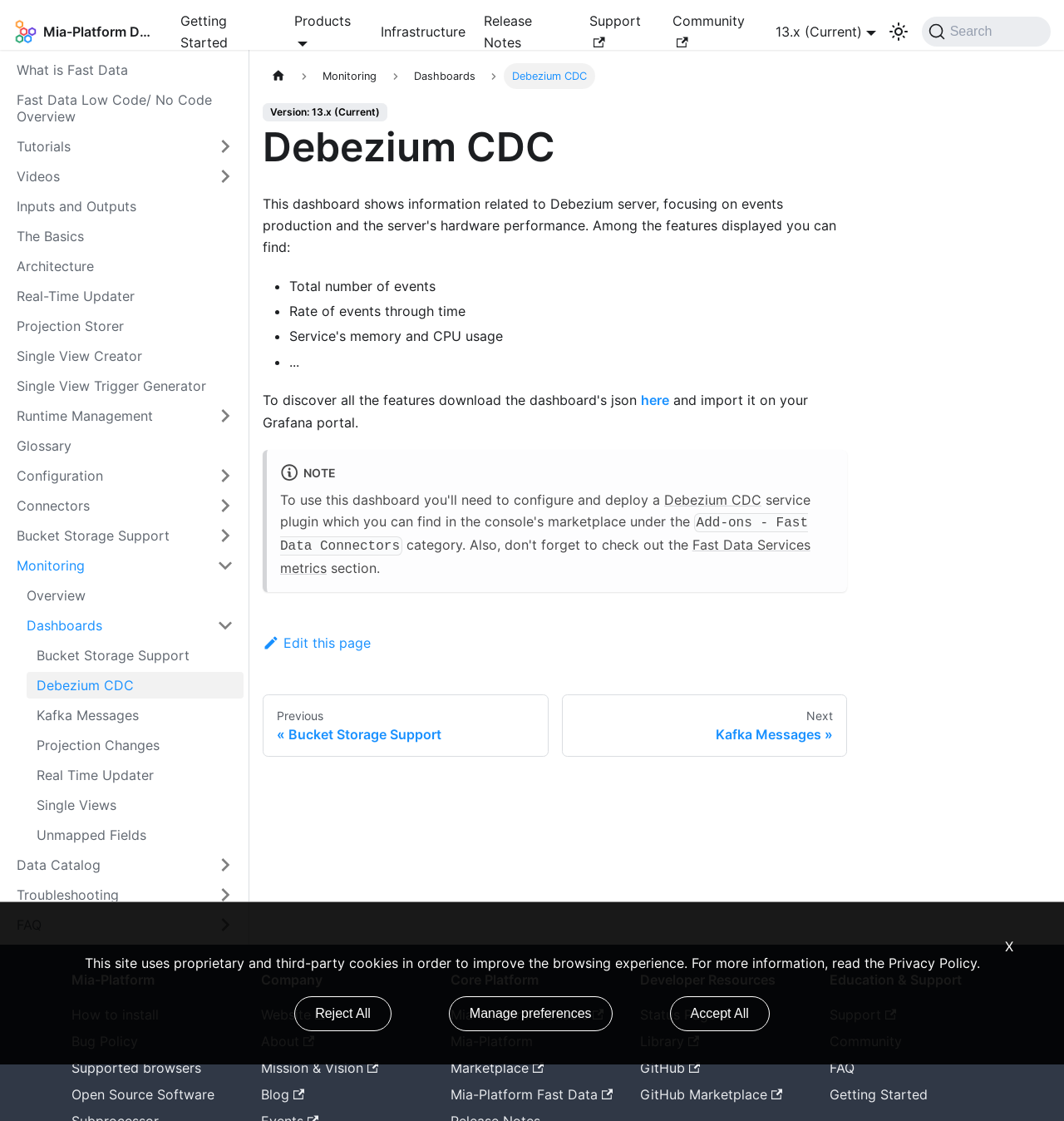Answer the question using only one word or a concise phrase: What is the last item in the Docs sidebar?

FAQ